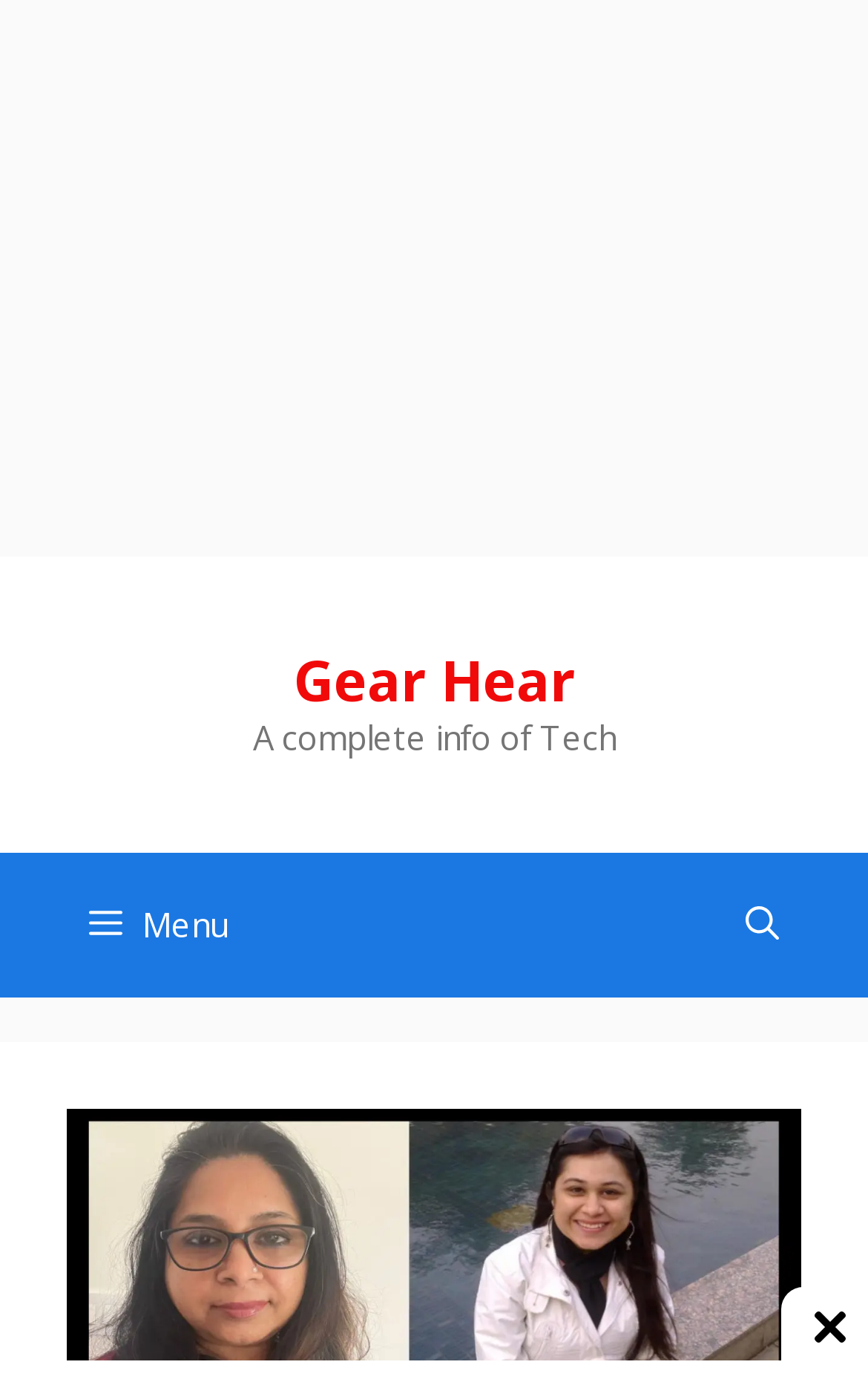What is the purpose of the 'Skip to content' link?
Using the visual information from the image, give a one-word or short-phrase answer.

To skip to content